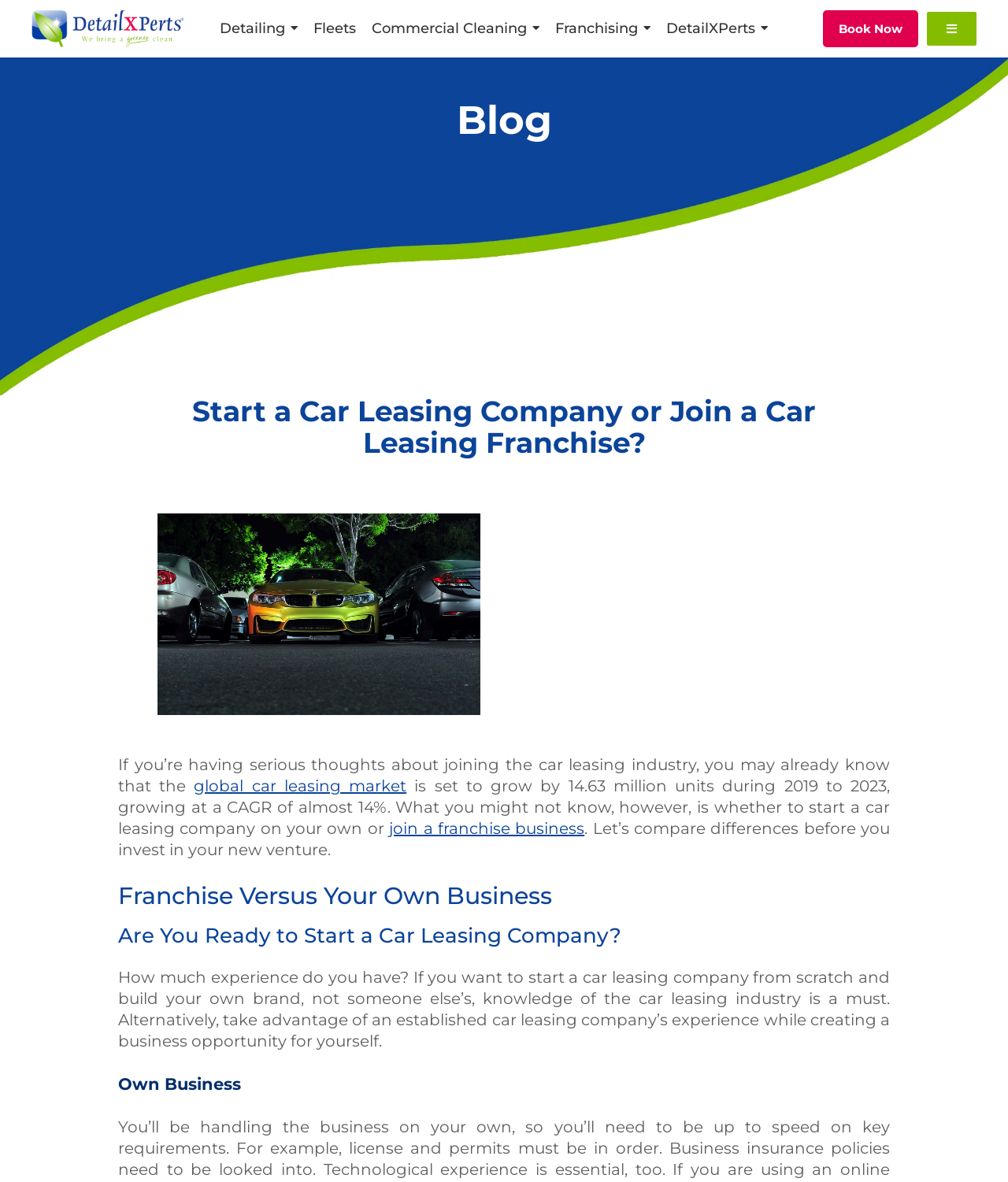Determine the heading of the webpage and extract its text content.

Start a Car Leasing Company or Join a Car Leasing Franchise?